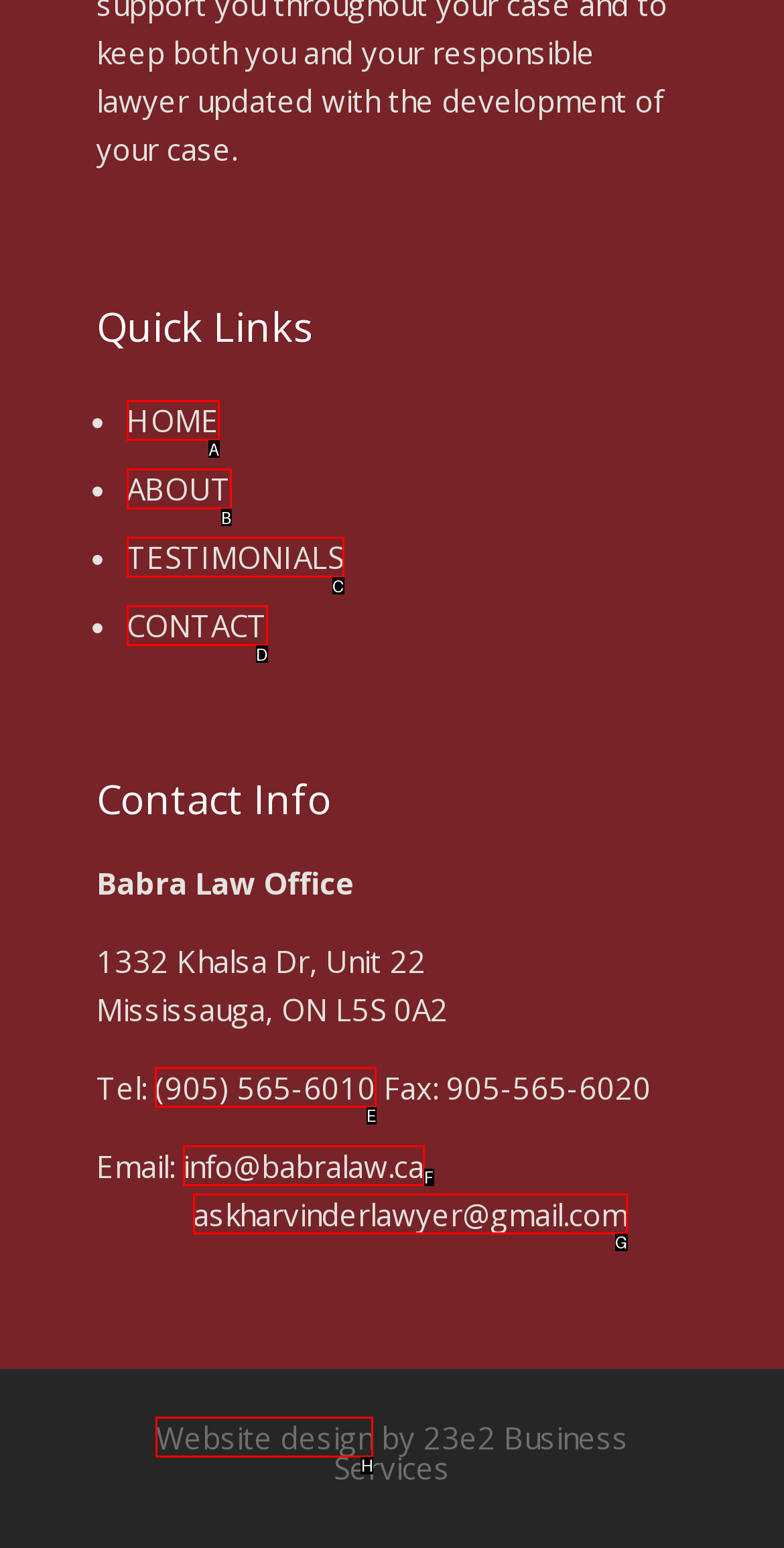Based on the description: (905) 565-6010
Select the letter of the corresponding UI element from the choices provided.

E